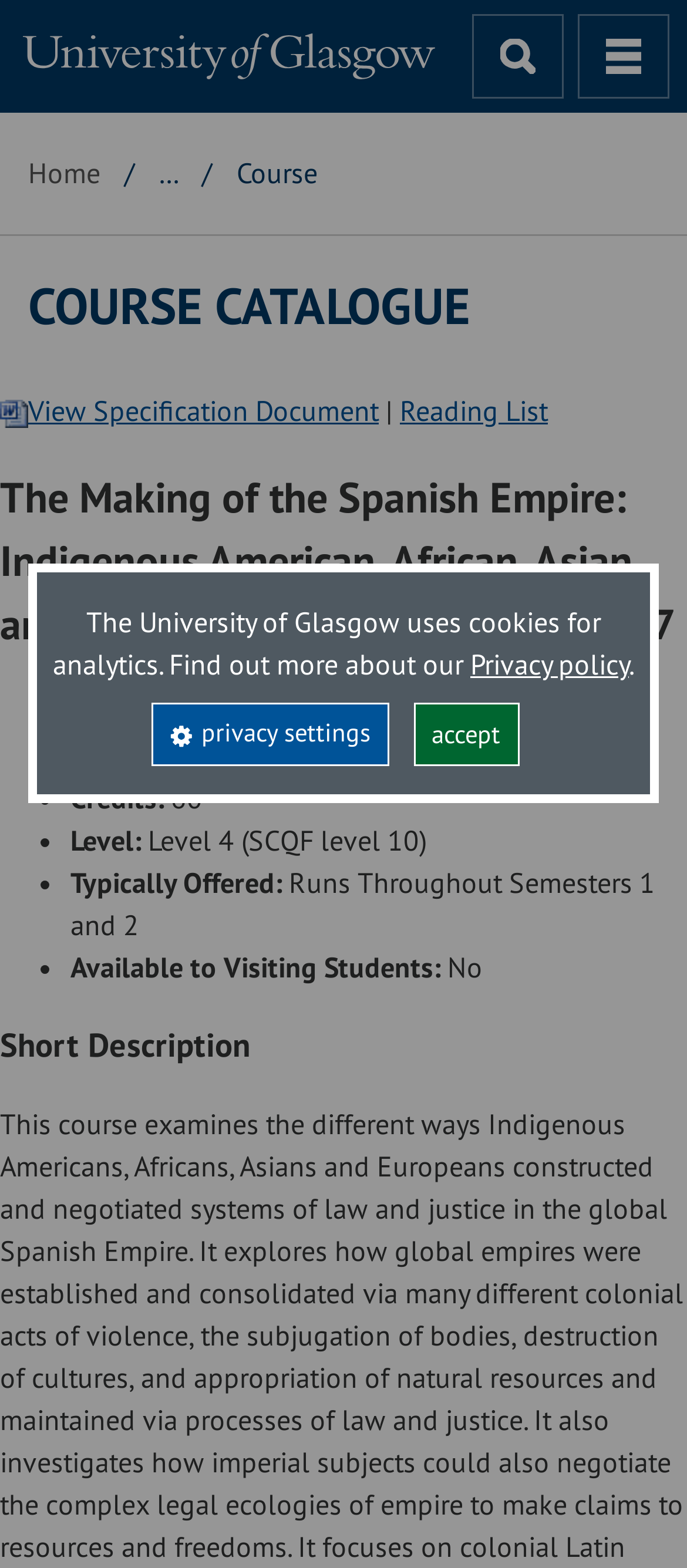Determine the bounding box for the described HTML element: "microscale alterations". Ensure the coordinates are four float numbers between 0 and 1 in the format [left, top, right, bottom].

None